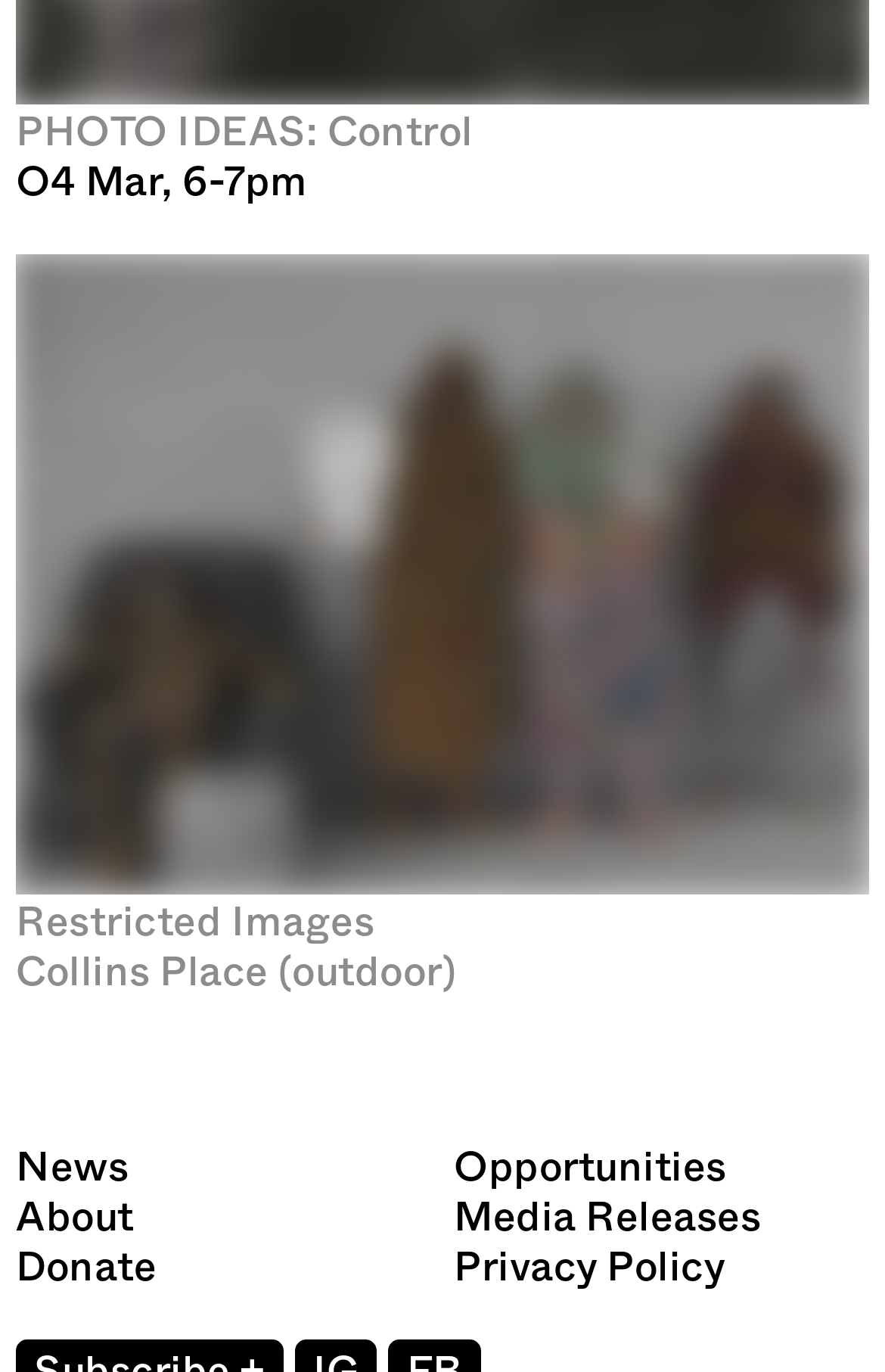Analyze the image and provide a detailed answer to the question: What is the date of the event?

The date and time of the event can be inferred from the link '04 Mar, 6-7pm' which suggests that the event is taking place on March 4th from 6-7 pm.